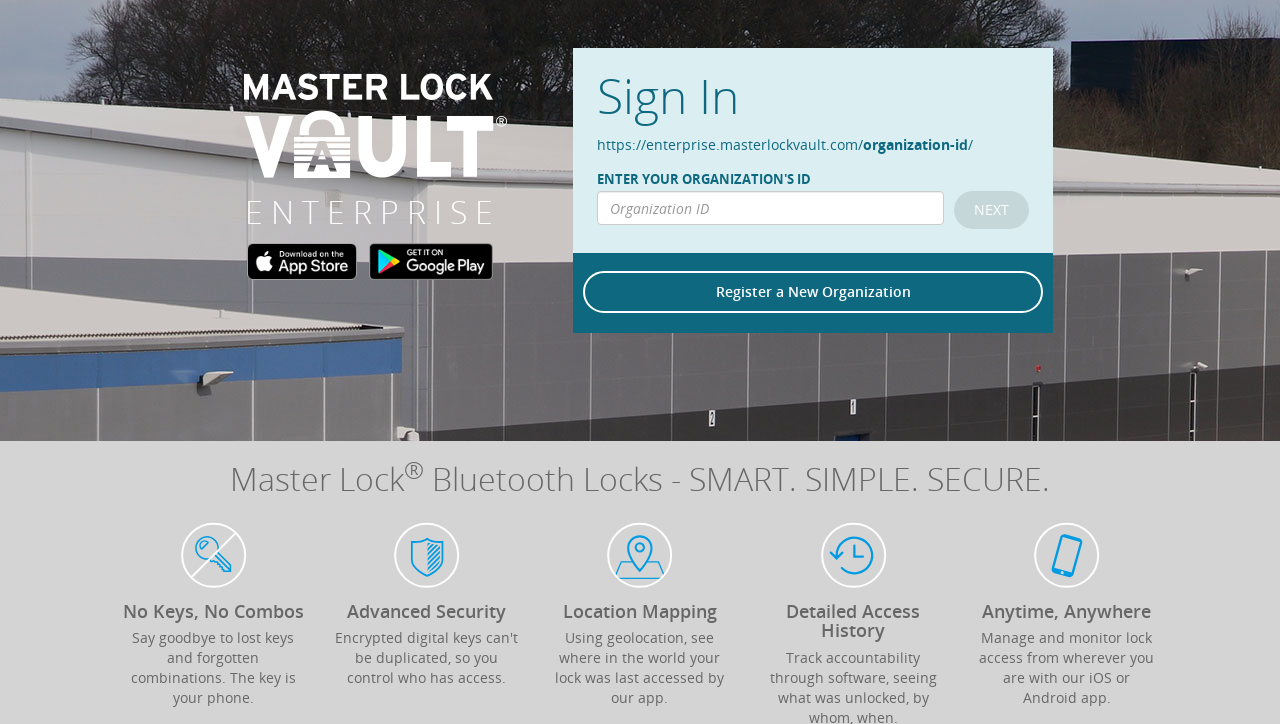Elaborate on the information and visuals displayed on the webpage.

The webpage is for Vault Enterprise, a digital lock system. At the top left, there is a logo represented by a static text '\uf2e1' and the text 'ENTERPRISE' next to it. Below the logo, there are two links, 'App Store' and 'Google Play', each accompanied by an image. 

On the right side of the page, there is a sign-in section. It starts with a heading 'Sign In' followed by a URL 'https://enterprise.masterlockvault.com/' and a label 'organization-id'. Below these, there is a textbox to enter the organization's ID and a 'Next' button, which is currently disabled.

Below the sign-in section, there is a link to 'Register a New Organization'. 

In the middle of the page, there is a section with the Master Lock logo, accompanied by a superscript '®' and a tagline 'Bluetooth Locks - SMART. SIMPLE. SECURE.'.

The bottom half of the page is divided into four sections, each highlighting a feature of the Vault Enterprise system. The first section has a heading 'No Keys, No Combos' and a paragraph explaining the convenience of using a phone as a key. The second section has a heading 'Advanced Security' with no additional text. The third section has a heading 'Location Mapping' and a paragraph explaining the geolocation feature. The fourth section has a heading 'Detailed Access History' and a paragraph explaining the ability to manage and monitor lock access remotely.